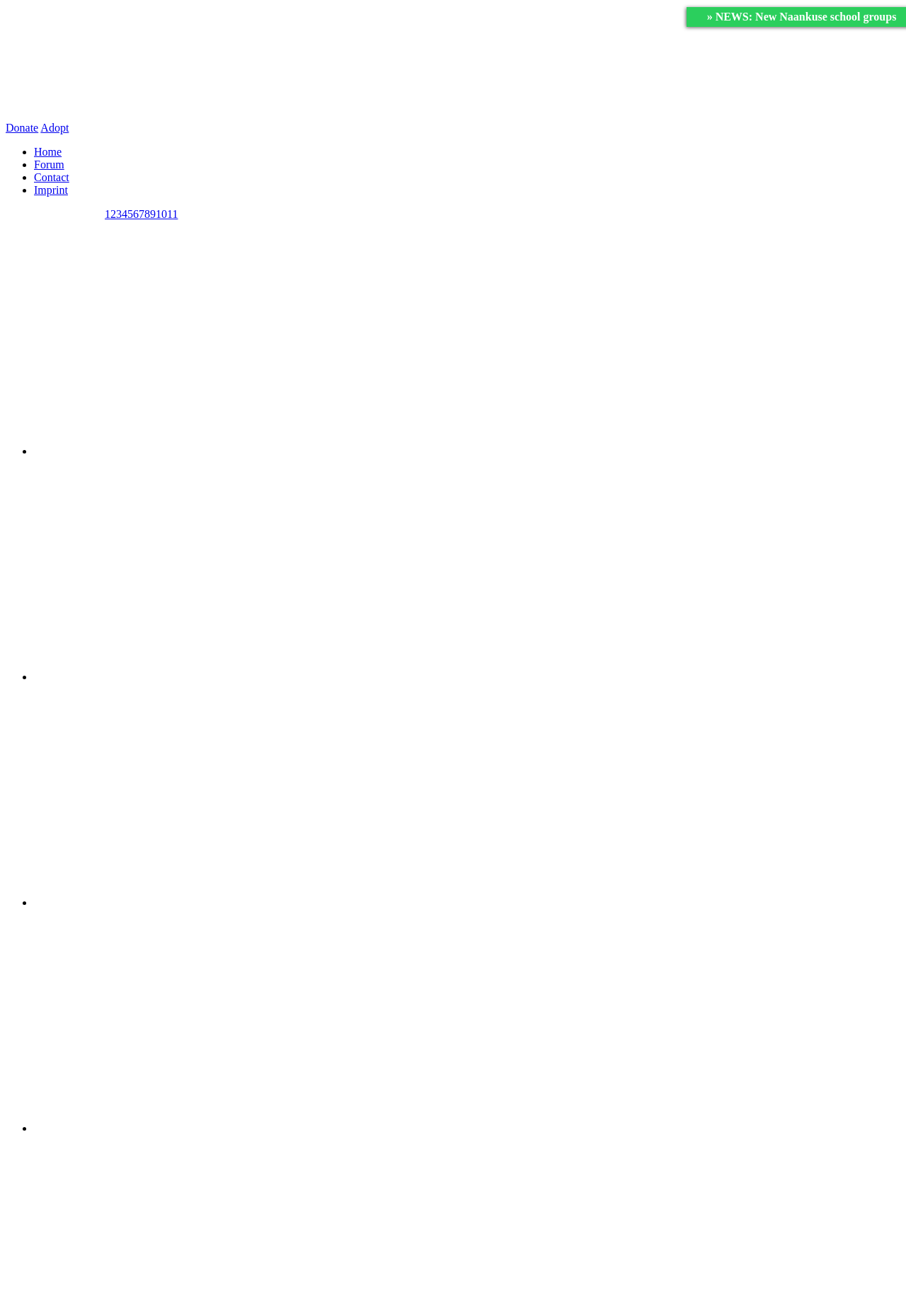Please find the bounding box for the UI element described by: "input value="Search..." name="tx_indexedsearch[sword]" value="Search..."".

[0.006, 0.164, 0.119, 0.174]